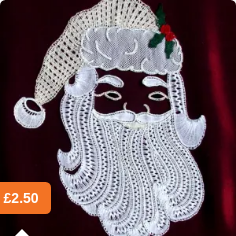Respond with a single word or short phrase to the following question: 
What is Santa's beard color?

White